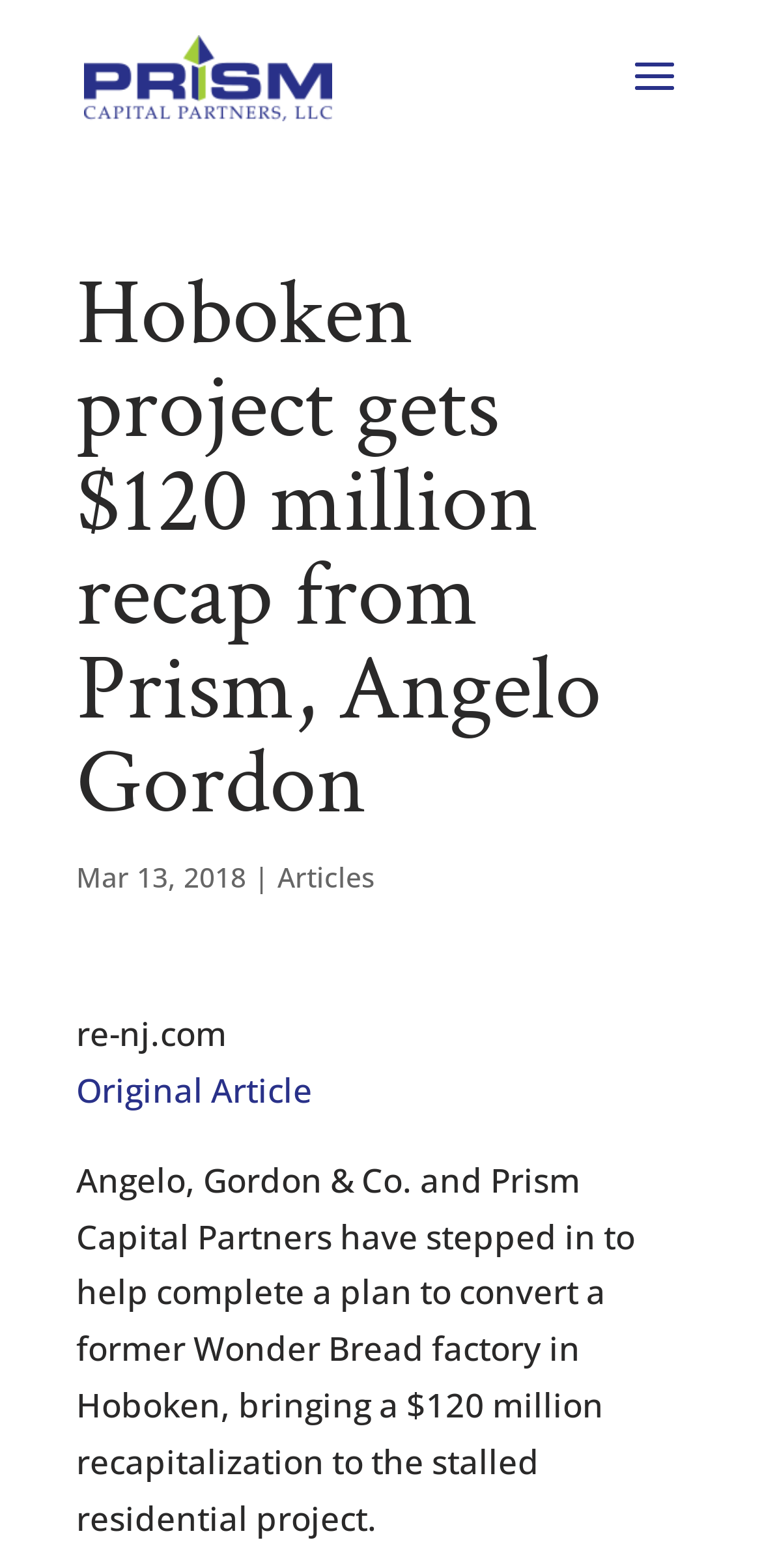From the webpage screenshot, predict the bounding box coordinates (top-left x, top-left y, bottom-right x, bottom-right y) for the UI element described here: alt="Prism Capital Partners"

[0.11, 0.033, 0.436, 0.062]